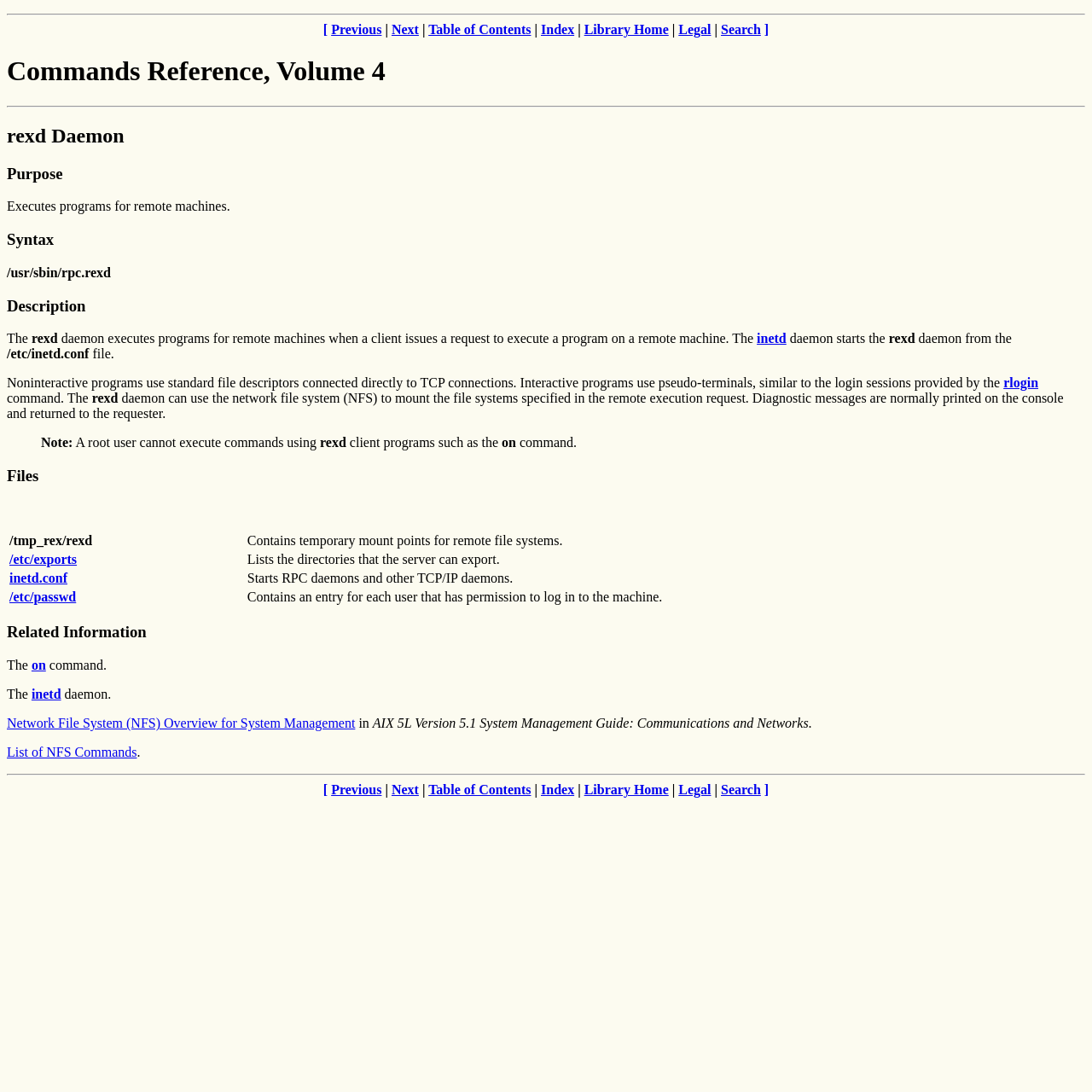Determine the bounding box coordinates of the clickable region to follow the instruction: "Click on 'Table of Contents'".

[0.392, 0.02, 0.486, 0.034]